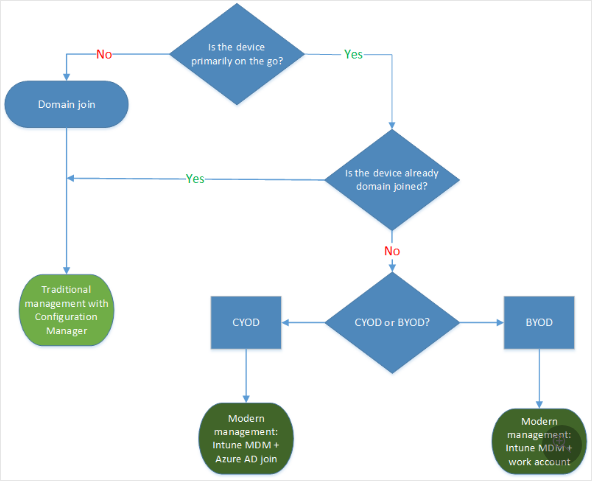Describe all the visual components present in the image.

The image illustrates a decision tree for device authentication options, guiding organizations on whether to join devices to a domain or adopt modern management practices. It begins with determining if the device is primarily used on the go. If not, the path leads to traditional management with Configuration Manager. Conversely, if the device is mobile, the flow checks if it's already domain joined. This leads to distinct routes: if not domain joined, the options are either Corporate-Owned, Personally Enabled (CYOD) or Bring Your Own Device (BYOD). Each choice branches out to modern management solutions, specifying the integration with Microsoft services like Intune MDM for effective device management. The diagram serves as a strategic tool for organizations transitioning to modern identity and access management solutions.